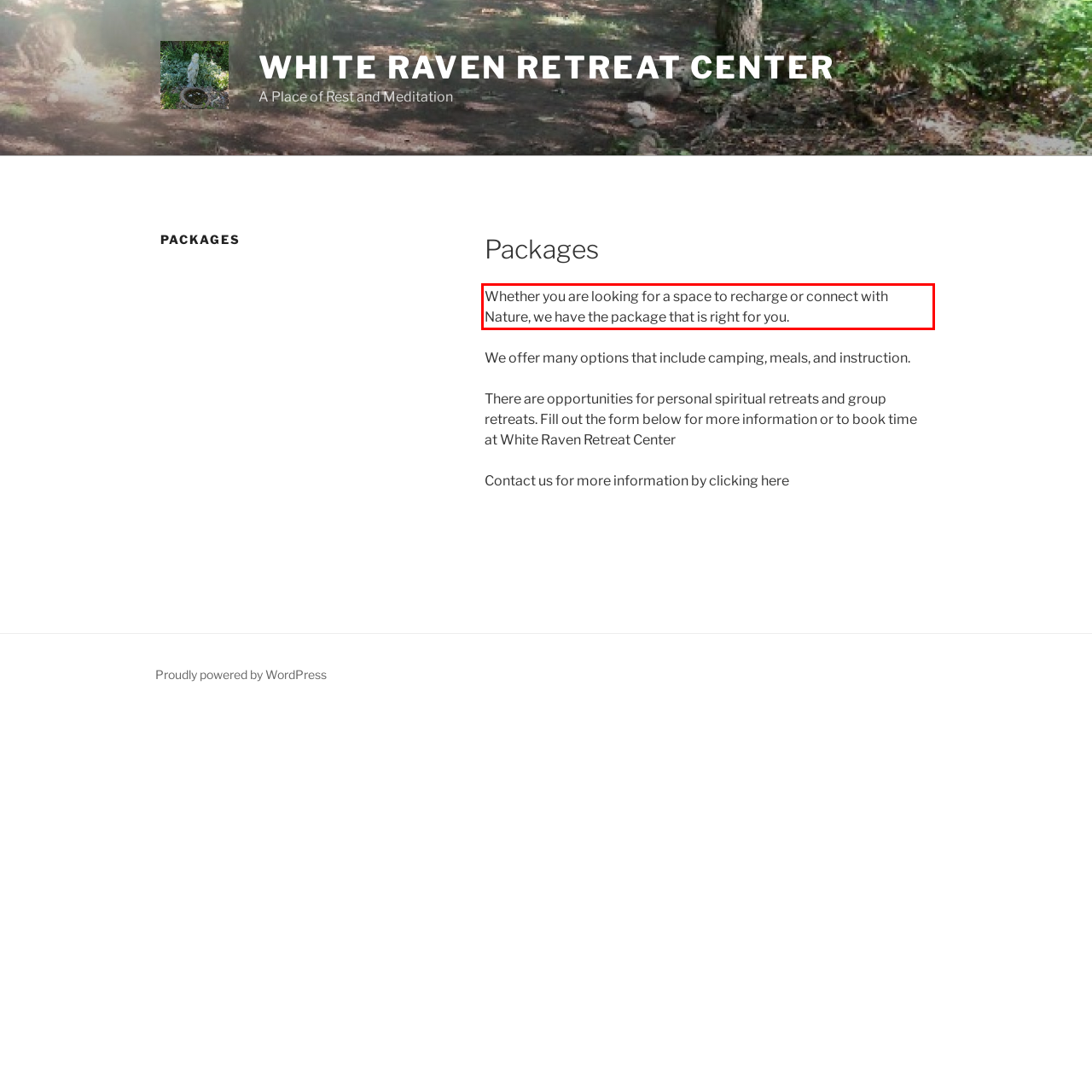Given a screenshot of a webpage with a red bounding box, please identify and retrieve the text inside the red rectangle.

Whether you are looking for a space to recharge or connect with Nature, we have the package that is right for you.